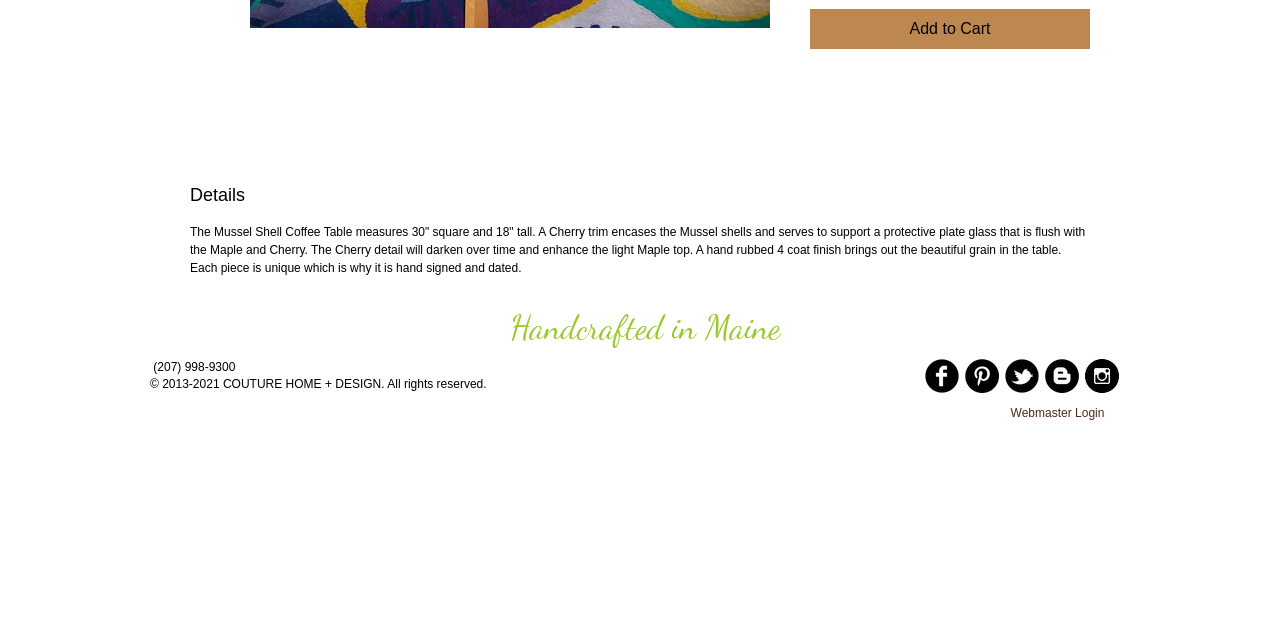Identify the bounding box for the UI element described as: "aria-label="b-tbird"". Ensure the coordinates are four float numbers between 0 and 1, formatted as [left, top, right, bottom].

[0.785, 0.561, 0.812, 0.614]